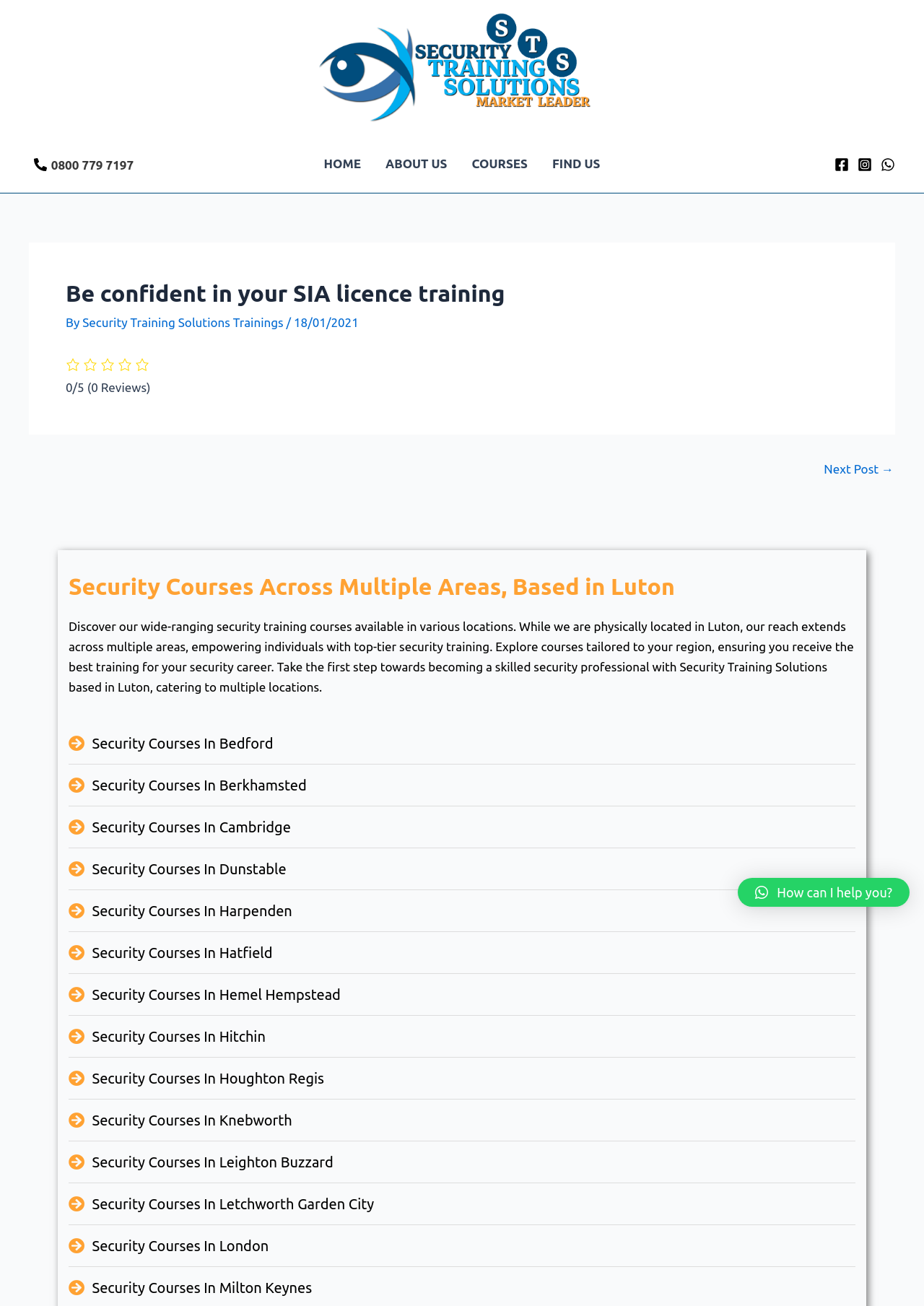What is the phone number on the webpage?
Answer briefly with a single word or phrase based on the image.

0800 779 7197